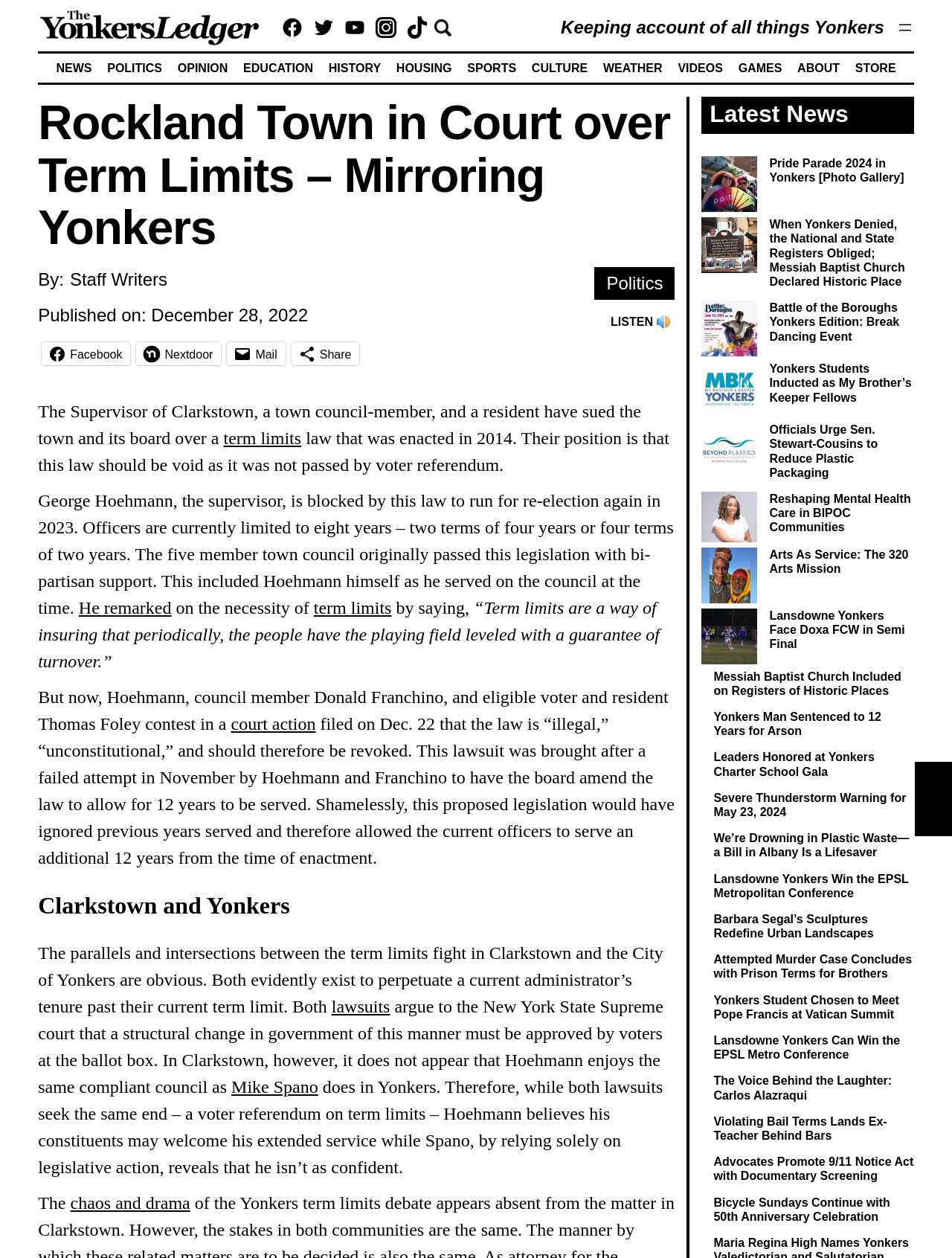Please determine the bounding box coordinates of the element to click on in order to accomplish the following task: "Click on the Facebook link". Ensure the coordinates are four float numbers ranging from 0 to 1, i.e., [left, top, right, bottom].

[0.295, 0.013, 0.319, 0.031]